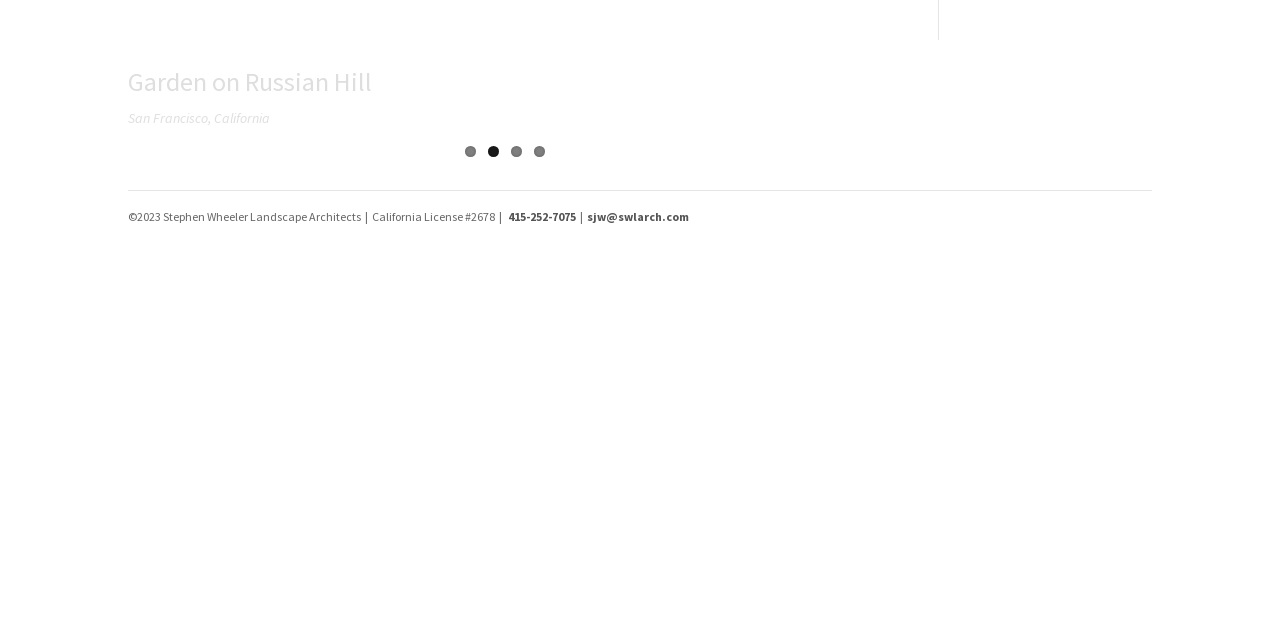Give the bounding box coordinates for this UI element: "Copy URL". The coordinates should be four float numbers between 0 and 1, arranged as [left, top, right, bottom].

None